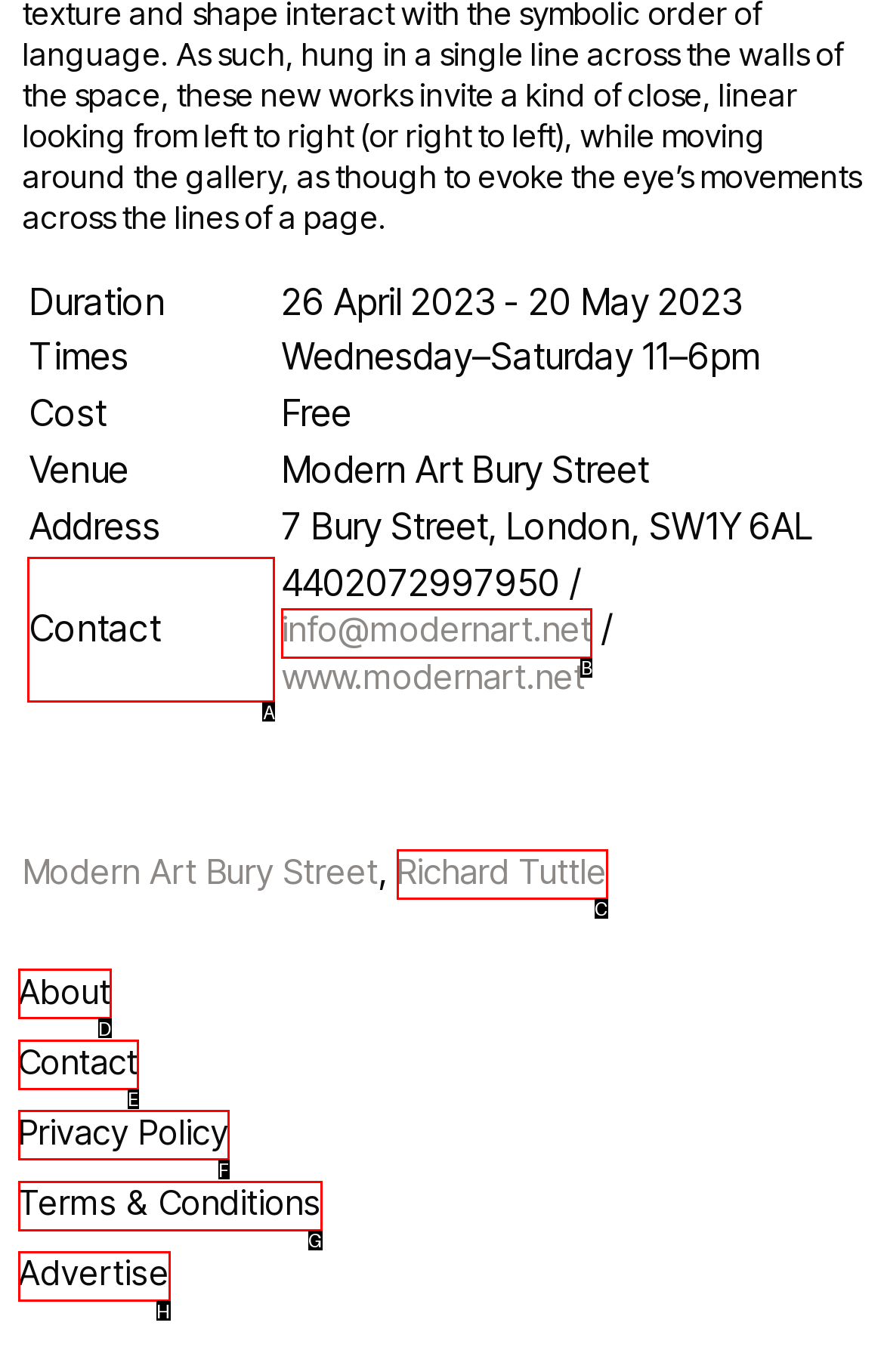To complete the task: Contact the gallery, which option should I click? Answer with the appropriate letter from the provided choices.

A